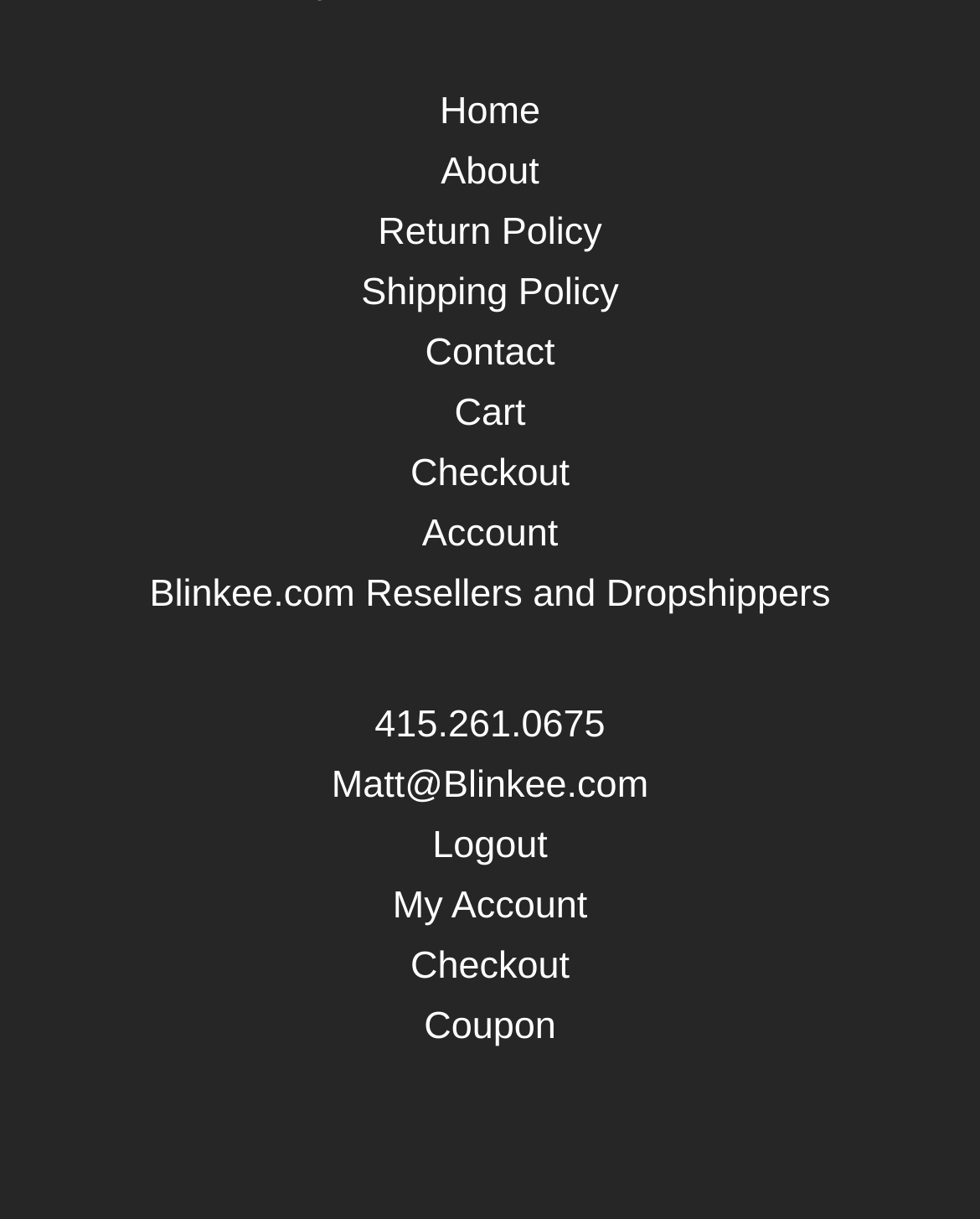Please identify the bounding box coordinates of the clickable element to fulfill the following instruction: "contact us". The coordinates should be four float numbers between 0 and 1, i.e., [left, top, right, bottom].

[0.434, 0.272, 0.566, 0.307]